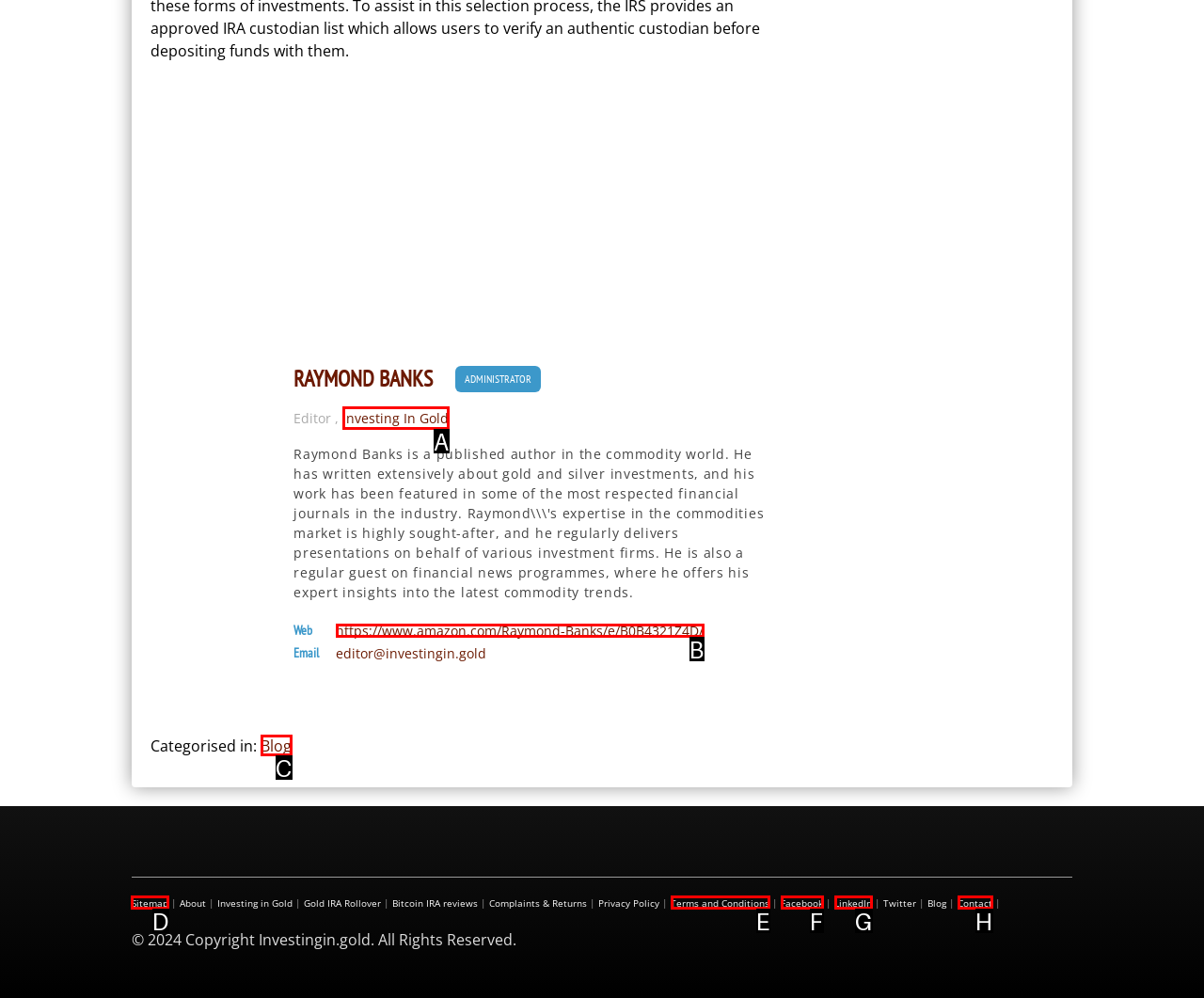Tell me the letter of the UI element to click in order to accomplish the following task: View the Sitemap
Answer with the letter of the chosen option from the given choices directly.

D